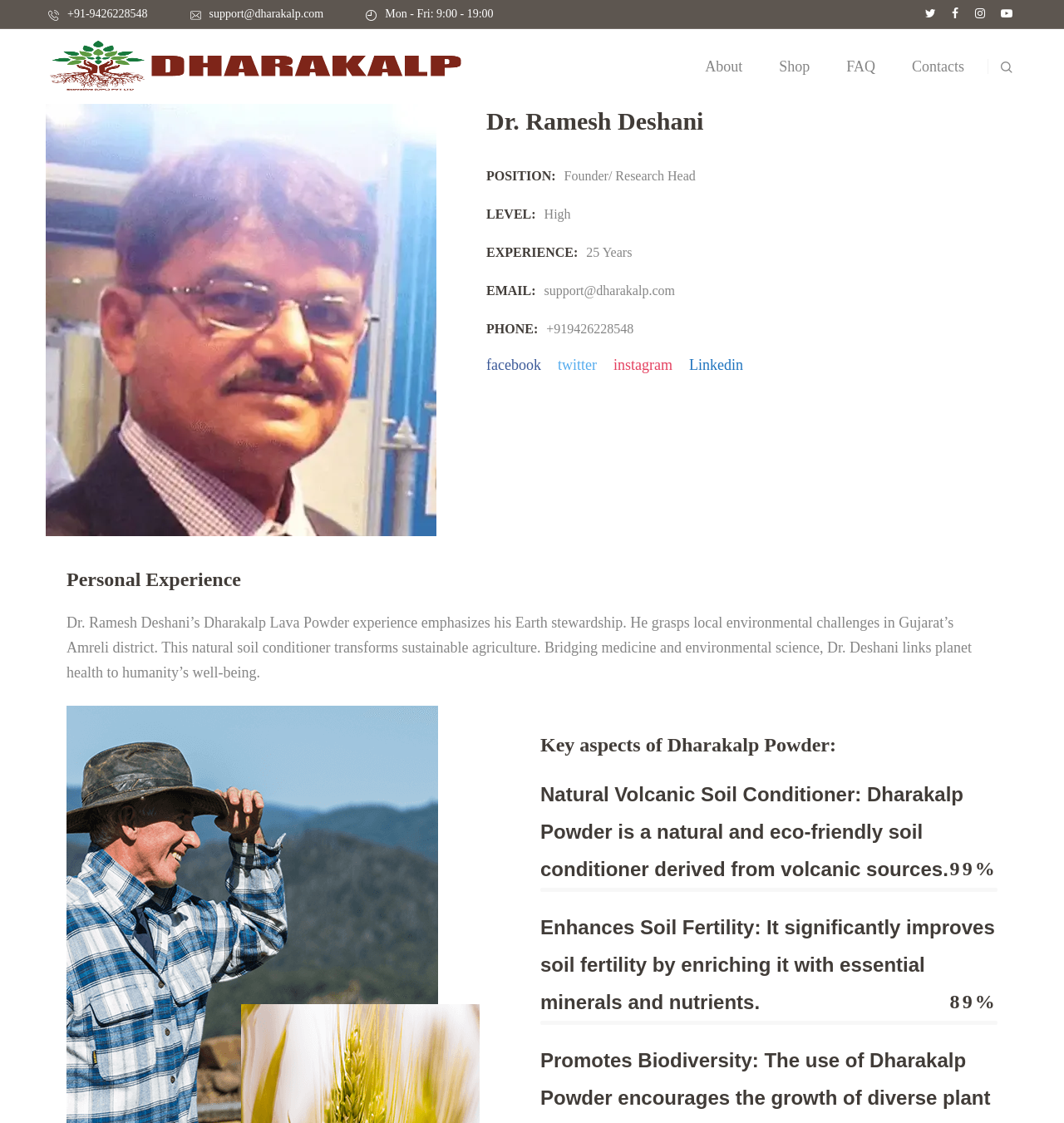What is Dr. Ramesh Deshani's profession?
Please provide a single word or phrase as your answer based on the image.

Founder/ Research Head